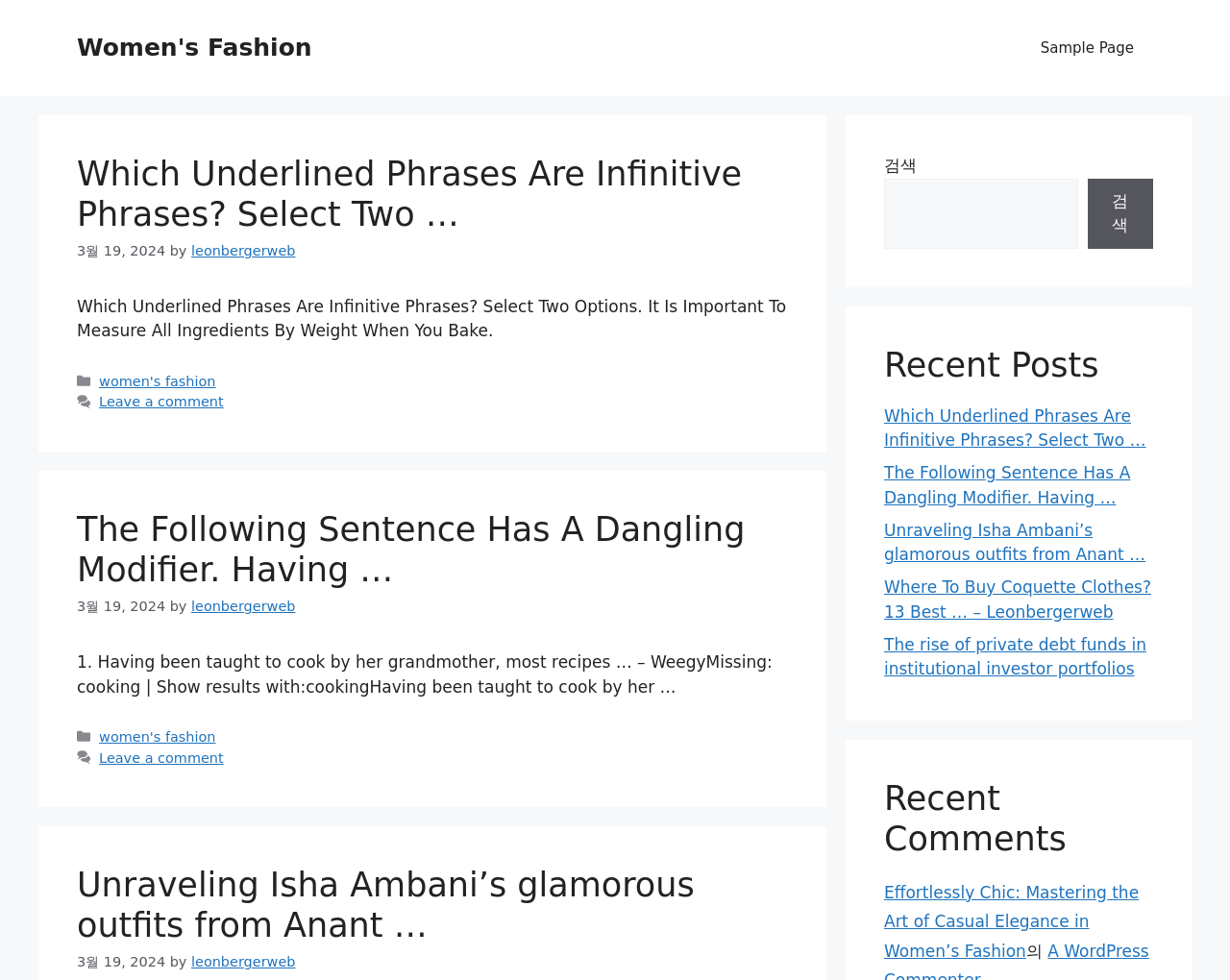What is the category of the first article?
Please provide a comprehensive answer based on the information in the image.

I determined the category of the first article by looking at the footer section of the first article, which contains a link labeled 'women's fashion' under the 'Categories' heading.